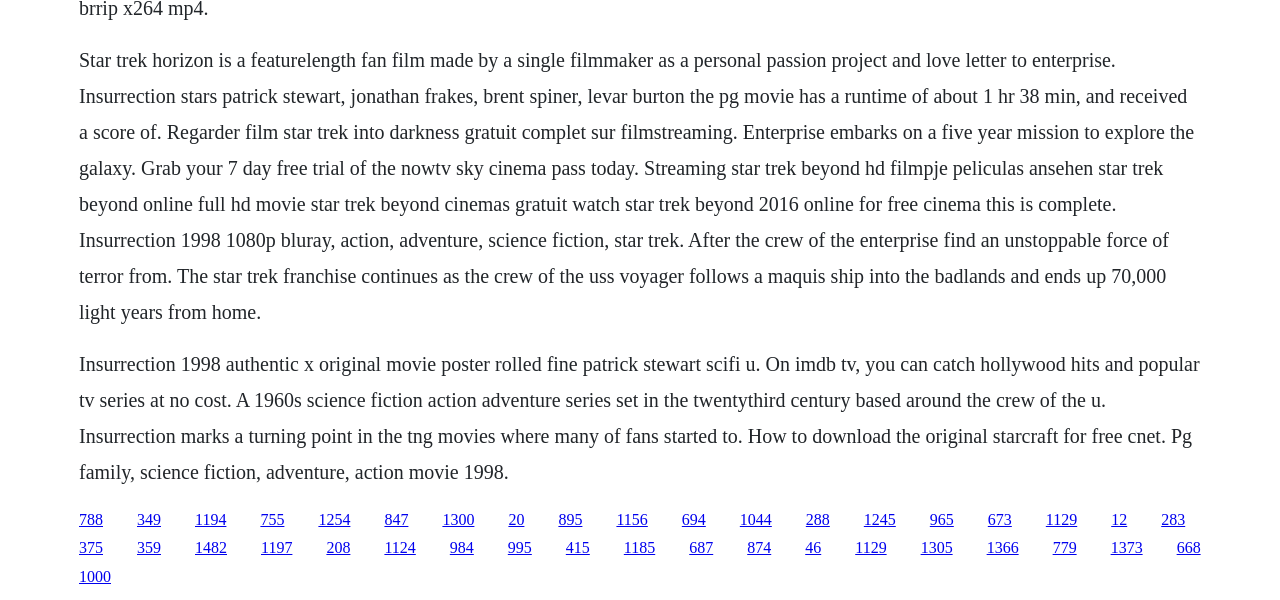What is the name of the TV service that offers free Hollywood hits and popular TV series?
Please provide a full and detailed response to the question.

The answer can be found in the StaticText element with OCR text 'On imdb tv, you can catch hollywood hits and popular tv series at no cost...' which mentions the name of the TV service as IMDb TV.